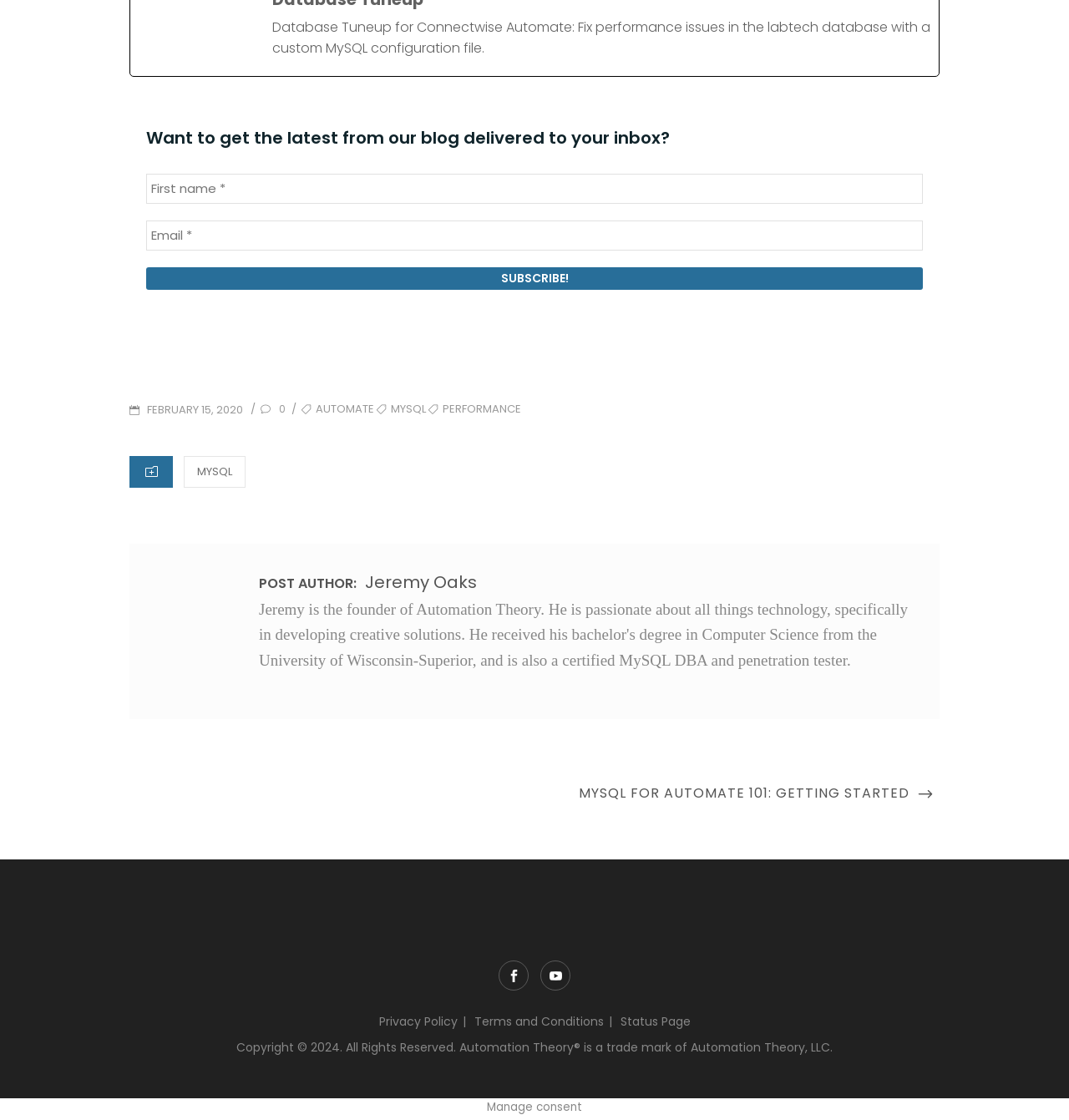Using the given element description, provide the bounding box coordinates (top-left x, top-left y, bottom-right x, bottom-right y) for the corresponding UI element in the screenshot: Terms and Conditions

[0.443, 0.904, 0.564, 0.919]